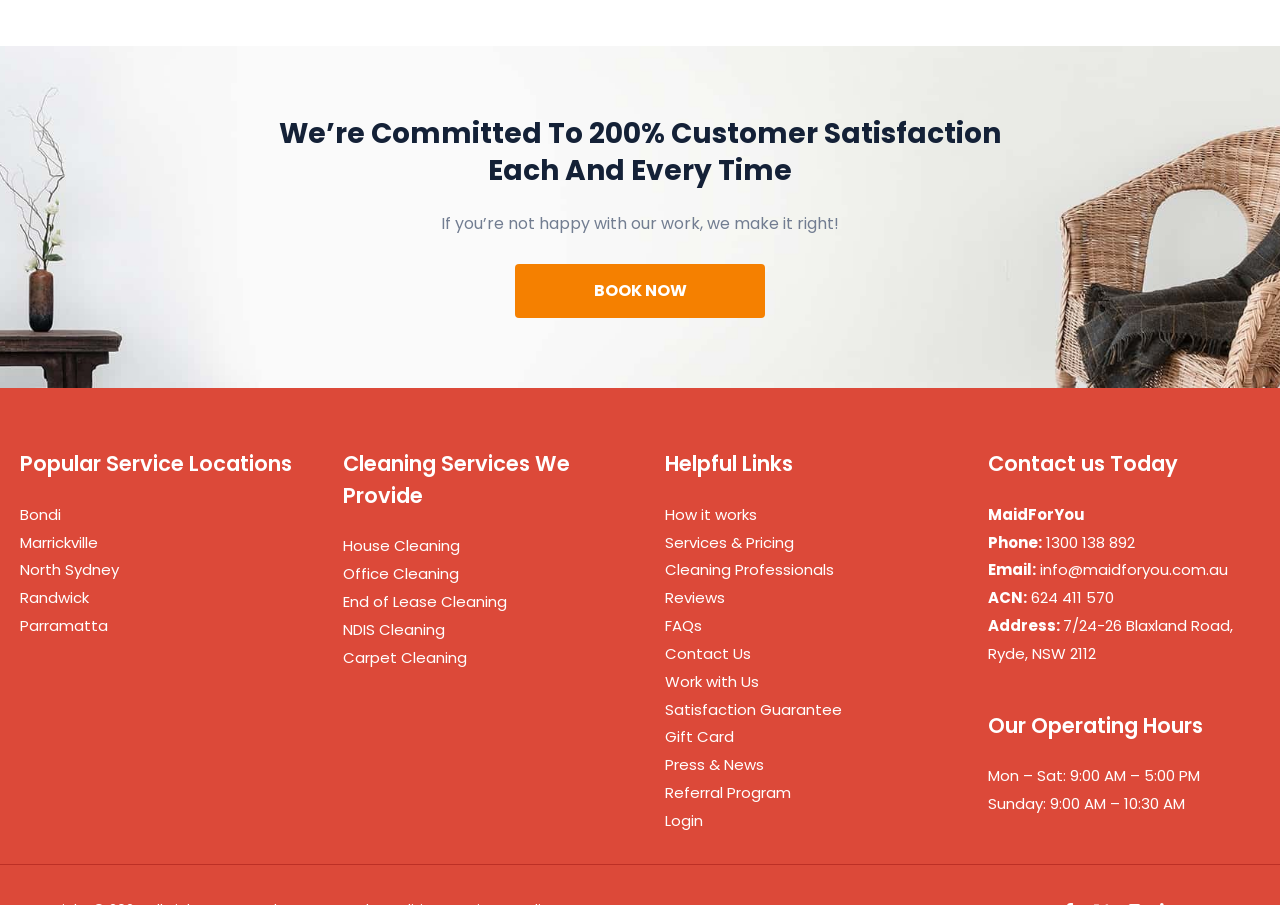Find the bounding box coordinates of the element's region that should be clicked in order to follow the given instruction: "Enter your name in the contact form". The coordinates should consist of four float numbers between 0 and 1, i.e., [left, top, right, bottom].

None